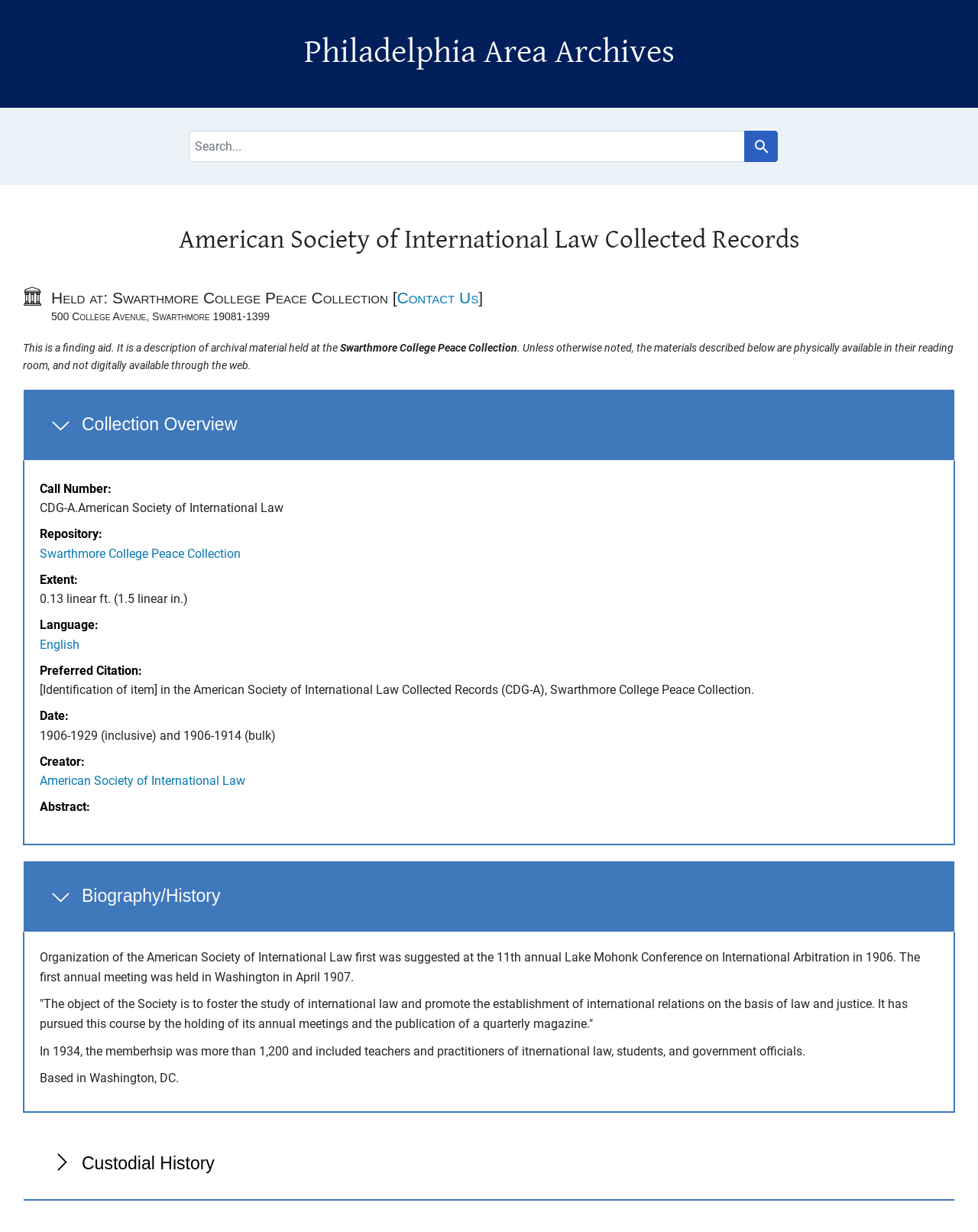Specify the bounding box coordinates for the region that must be clicked to perform the given instruction: "View Collection Overview".

[0.023, 0.316, 0.977, 0.374]